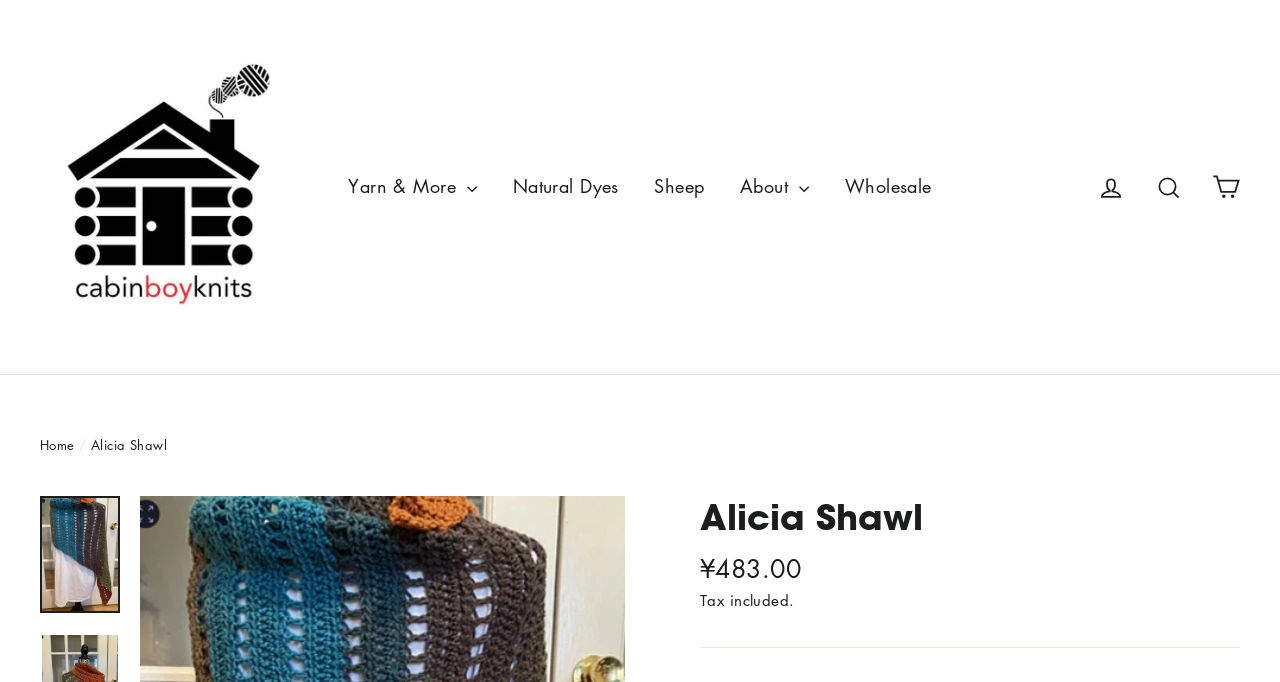Identify the bounding box coordinates of the clickable section necessary to follow the following instruction: "view cart". The coordinates should be presented as four float numbers from 0 to 1, i.e., [left, top, right, bottom].

[0.938, 0.242, 0.978, 0.306]